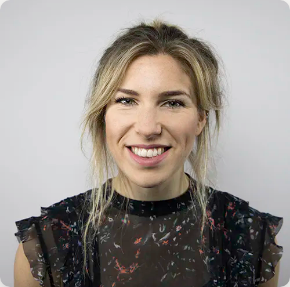Where is Hannah Hollis based?
Please interpret the details in the image and answer the question thoroughly.

The caption identifies Hannah Hollis as the woman in the image and states that she is 'based in London', which directly answers the question.